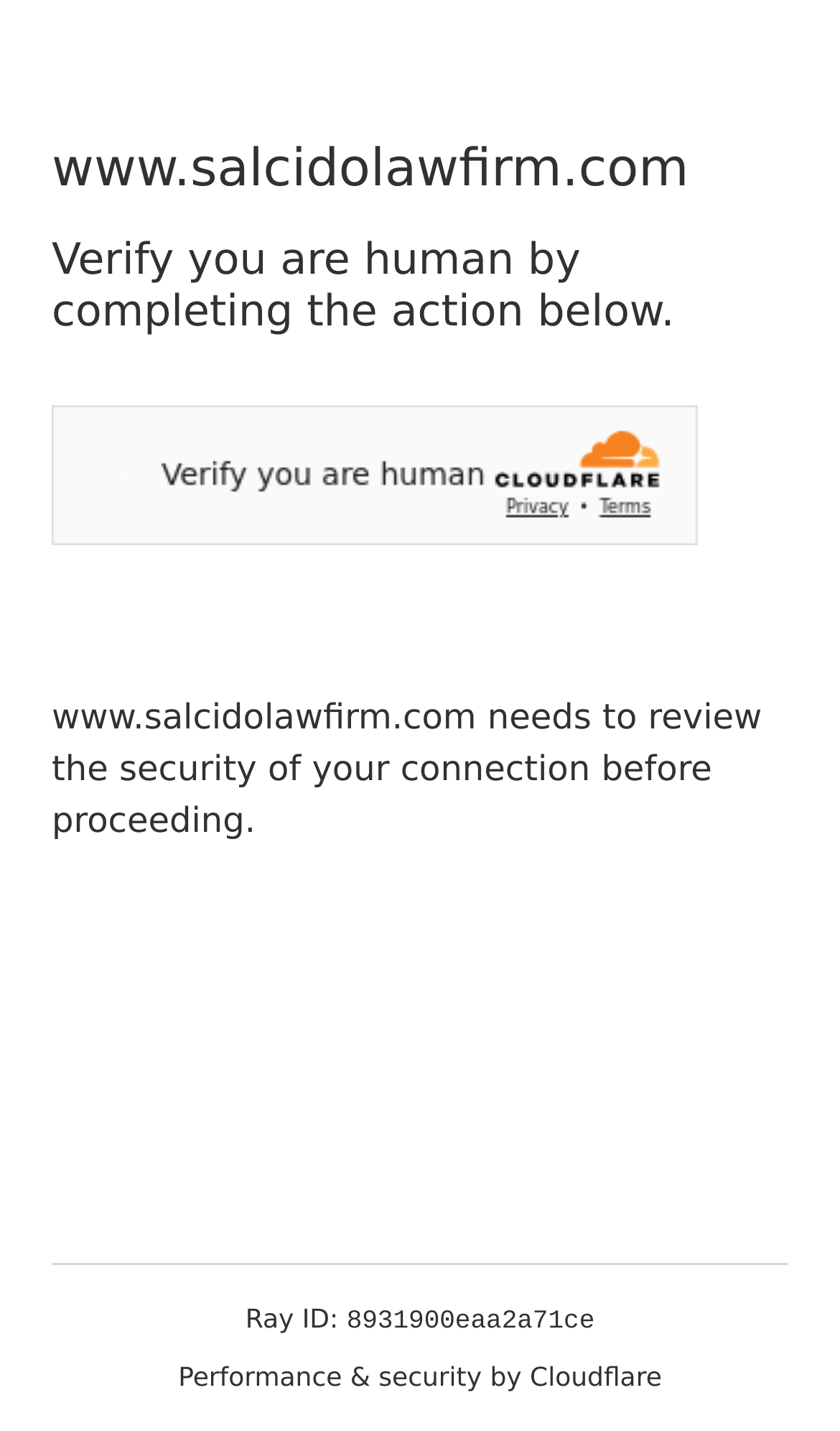What is the ID of the Ray?
Look at the image and construct a detailed response to the question.

The ID of the Ray is '8931900eaa2a71ce', as indicated by the StaticText element with the text 'Ray ID:' and the corresponding ID value.